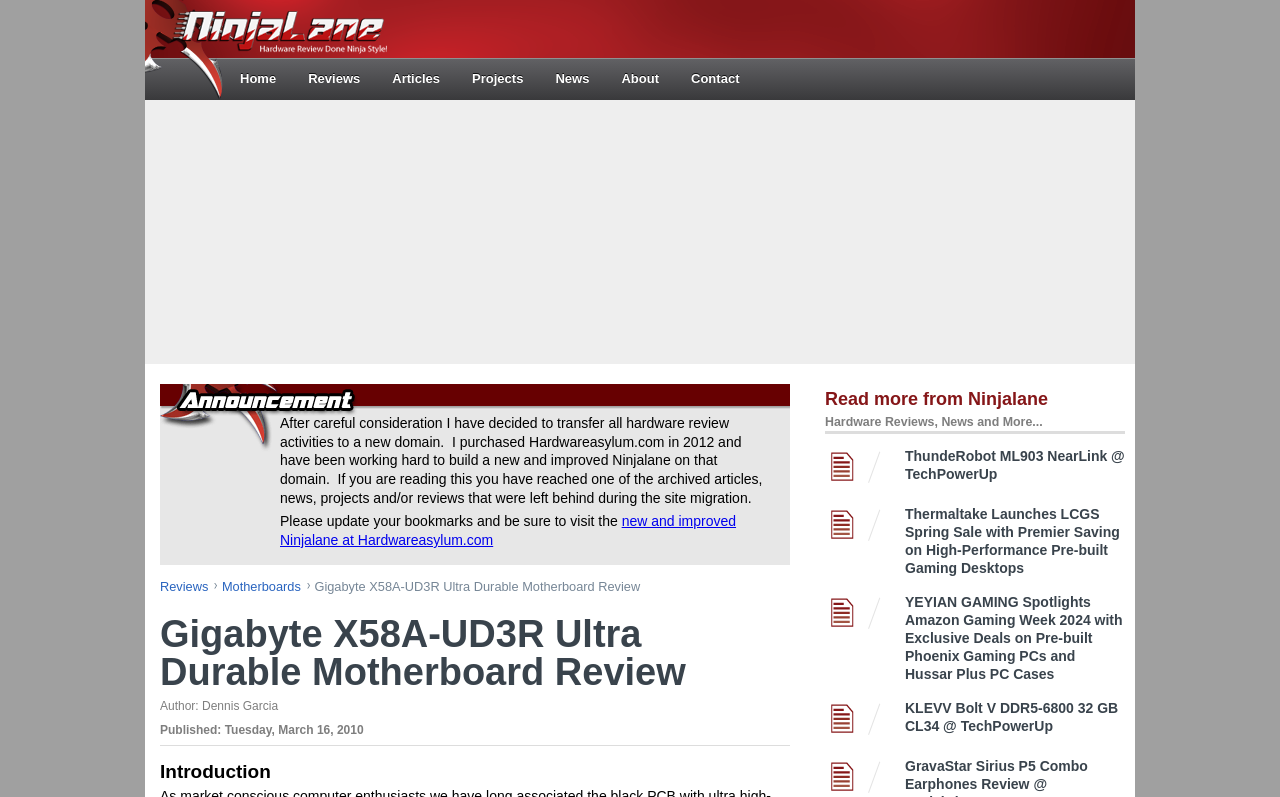What is the name of the motherboard being reviewed?
Examine the image and give a concise answer in one word or a short phrase.

Gigabyte X58A-UD3R